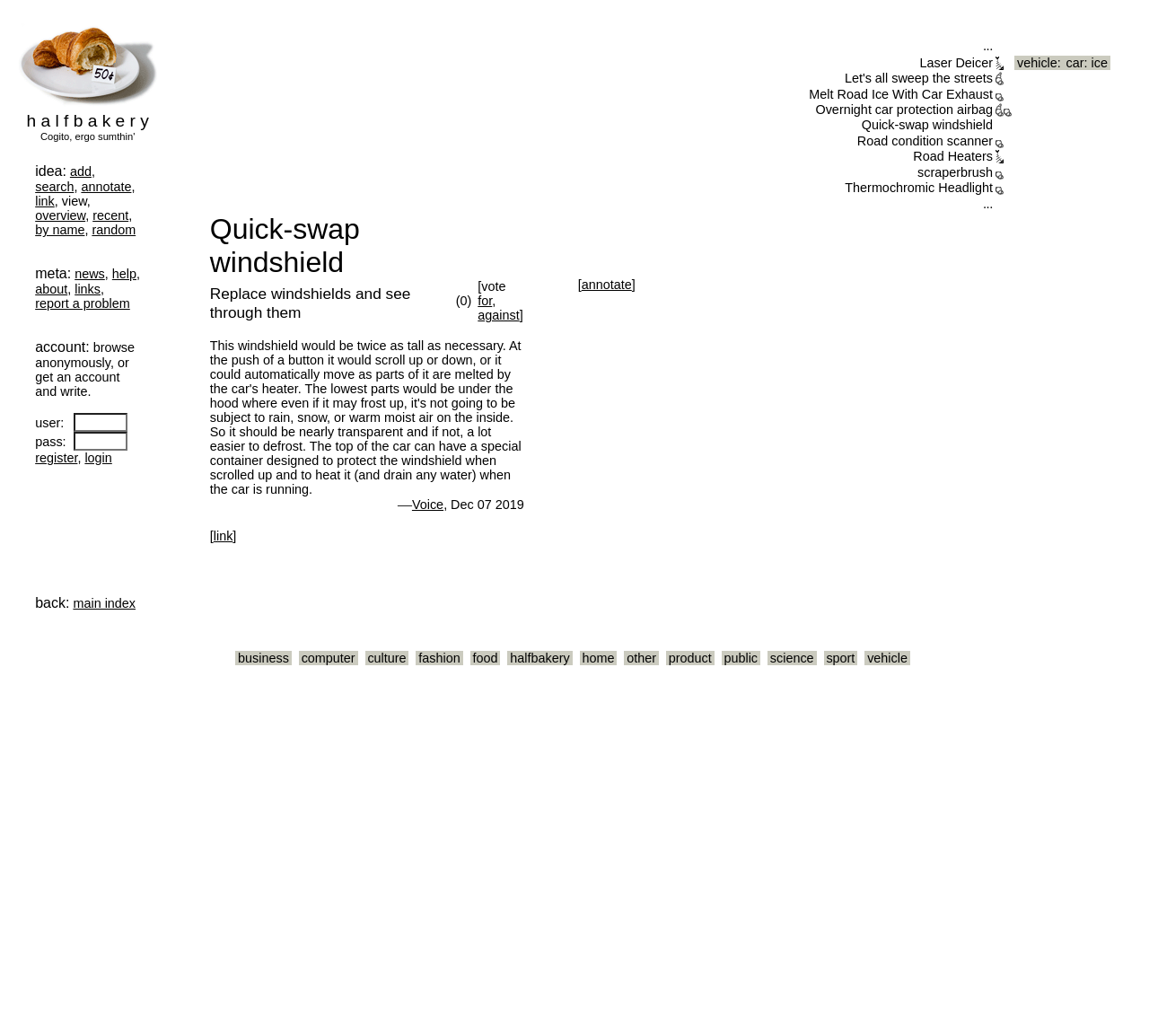What is the meaning of the '(+1, -5)' symbol?
Please answer the question as detailed as possible.

The '(+1, -5)' symbol is located next to the 'Laser Deicer' idea, and is likely a rating or voting system. The '+' symbol may indicate a positive vote or rating, while the '-' symbol may indicate a negative vote or rating. This system allows users to provide feedback on the ideas listed on the webpage.